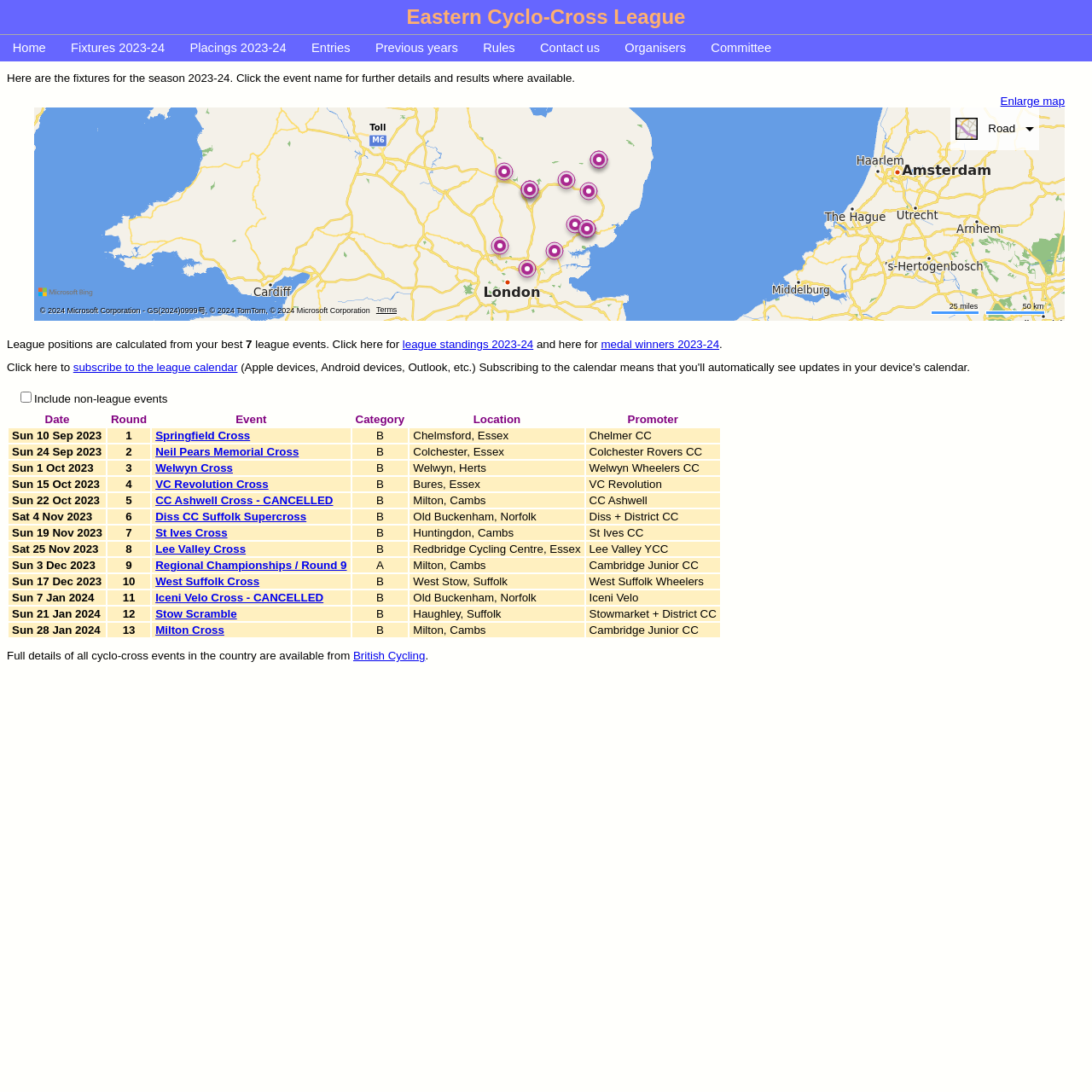How many events are listed in the fixtures table?
Provide a one-word or short-phrase answer based on the image.

5